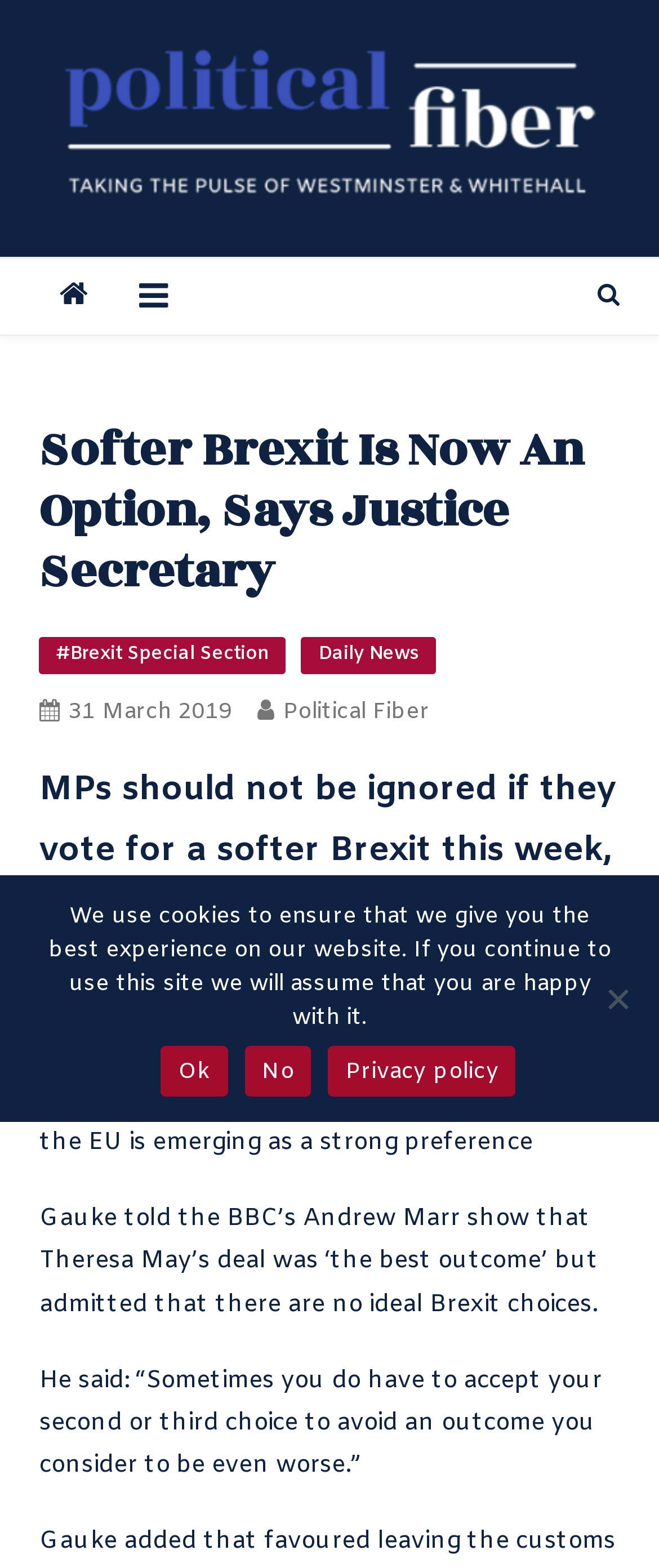Using the information in the image, give a comprehensive answer to the question: 
What is the date mentioned in the article?

The question asks for the date mentioned in the article. By looking at the link element with the text '31 March 2019', we can find the answer to be 31 March 2019.